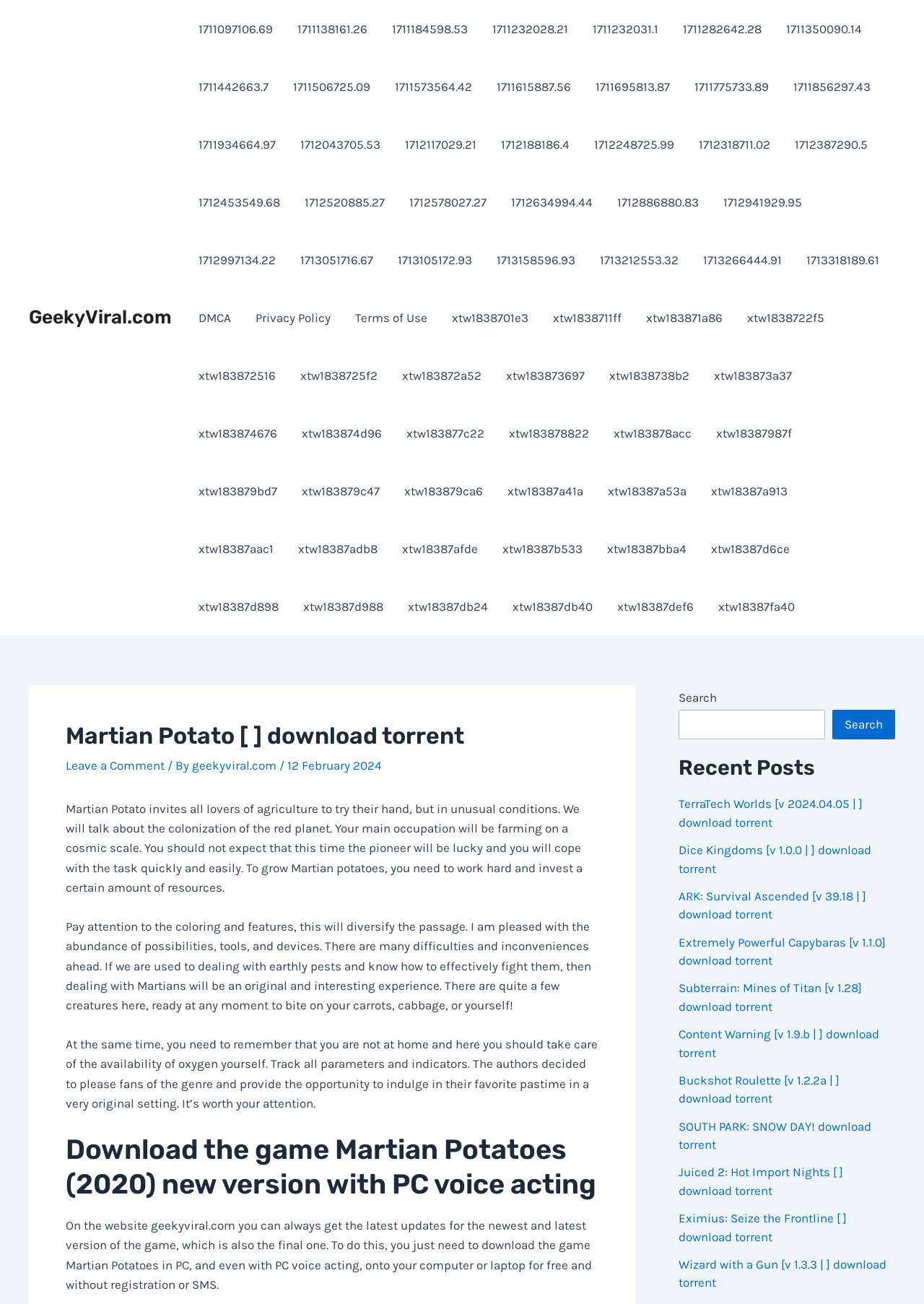Can you locate the main headline on this webpage and provide its text content?

Martian Potato [ ] download torrent